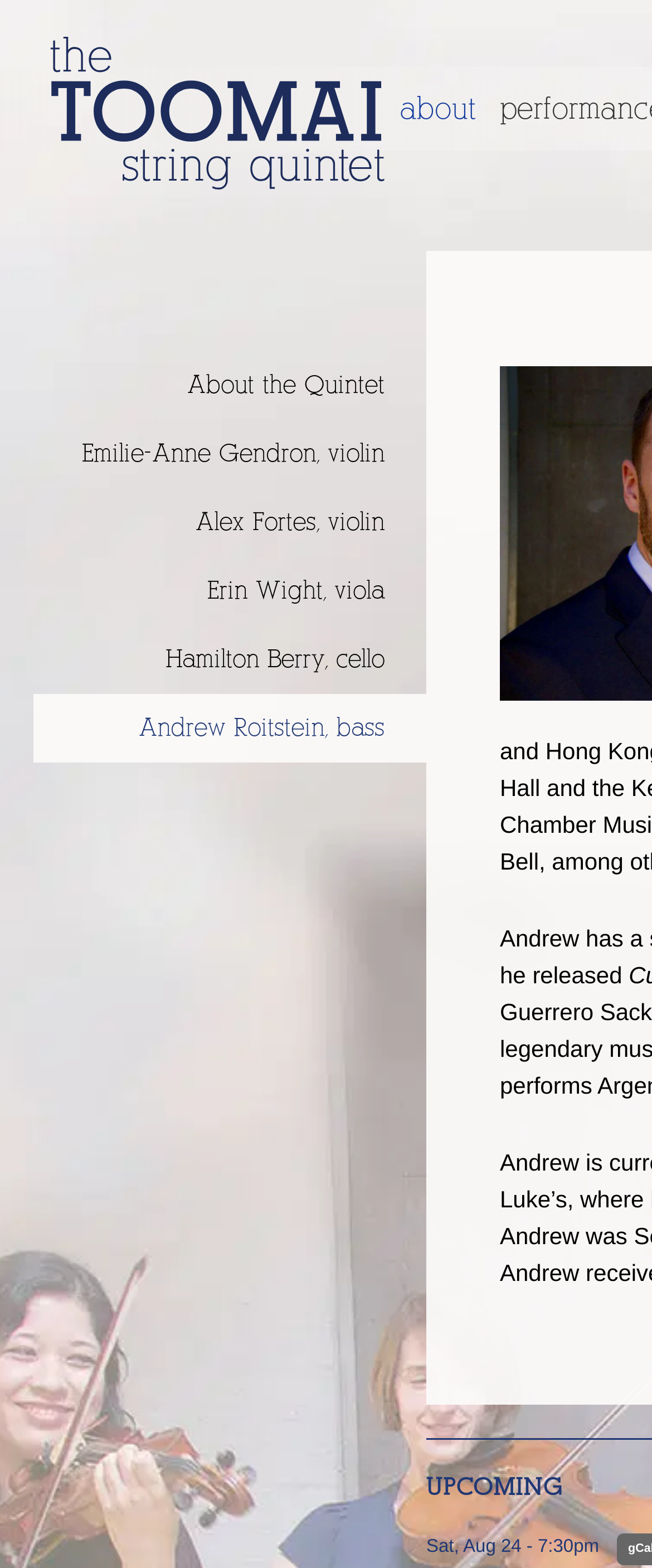What is the instrument played by Erin Wight?
Utilize the image to construct a detailed and well-explained answer.

The instrument played by Erin Wight can be found in the link element 'Erin Wight, viola'. The instrument is viola.